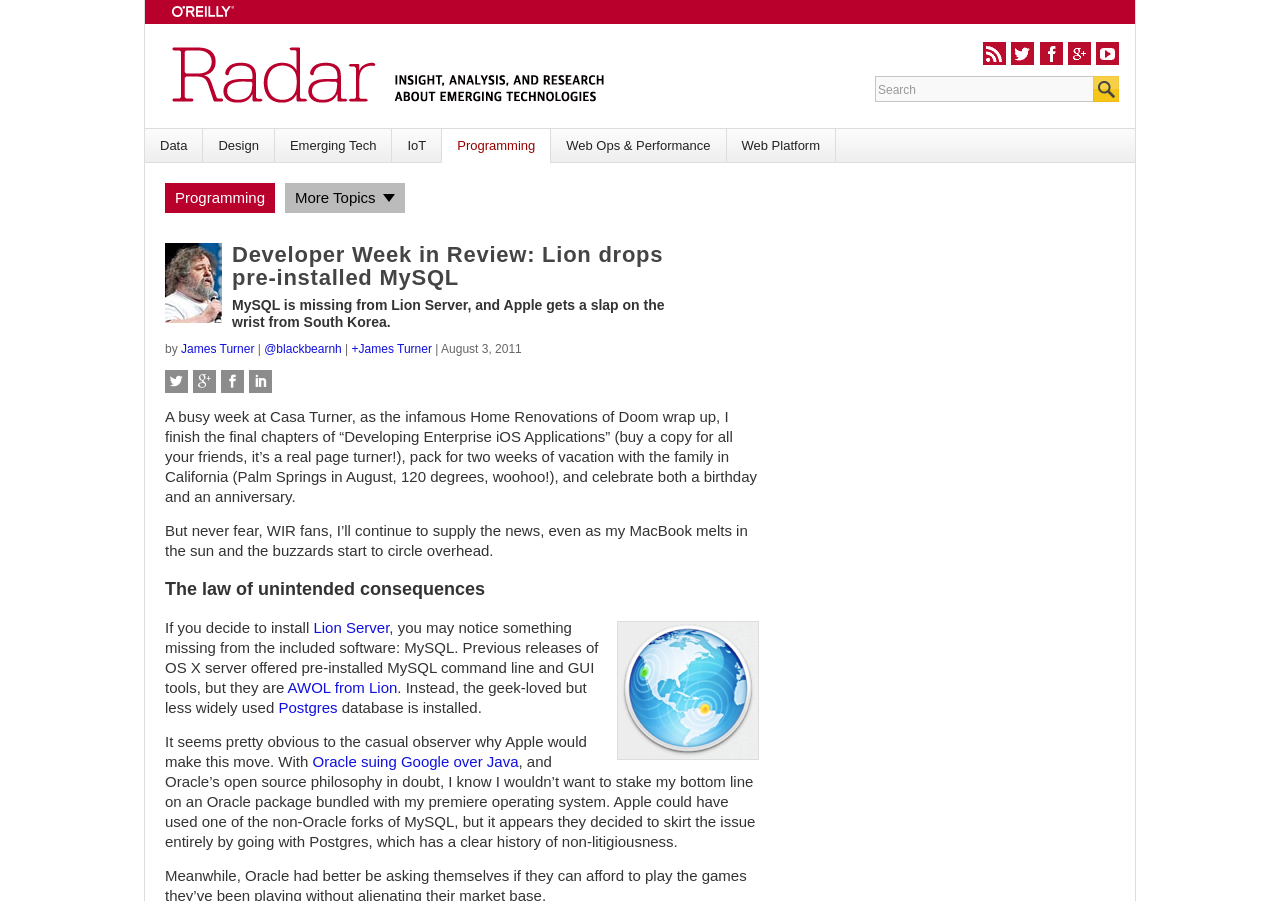Pinpoint the bounding box coordinates of the clickable element needed to complete the instruction: "Search for something". The coordinates should be provided as four float numbers between 0 and 1: [left, top, right, bottom].

[0.684, 0.085, 0.854, 0.115]